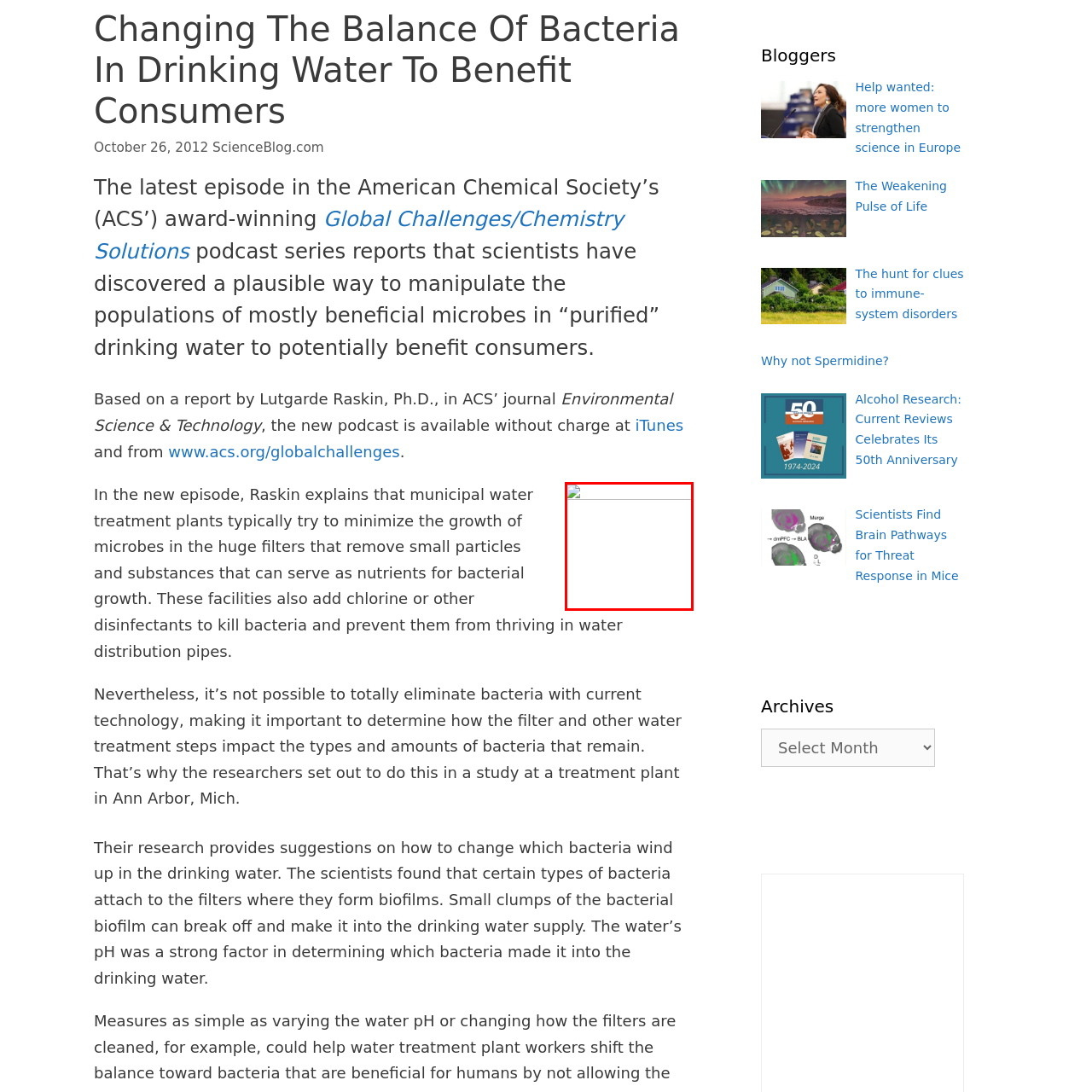Describe extensively the contents of the image within the red-bordered area.

The image depicts a serene landscape featuring a clear blue sky with scattered clouds above a range of green hills. This scene complements the accompanying article discussing the innovative research by Dr. Lutgarde Raskin and her team. Their work explores how manipulating microbial populations in purified drinking water can benefit consumers, as highlighted in the latest episode of the American Chemical Society’s podcast series. The image visually reinforces the themes of nature and sustainability represented in the discussion about enhancing water quality through scientific advancements.